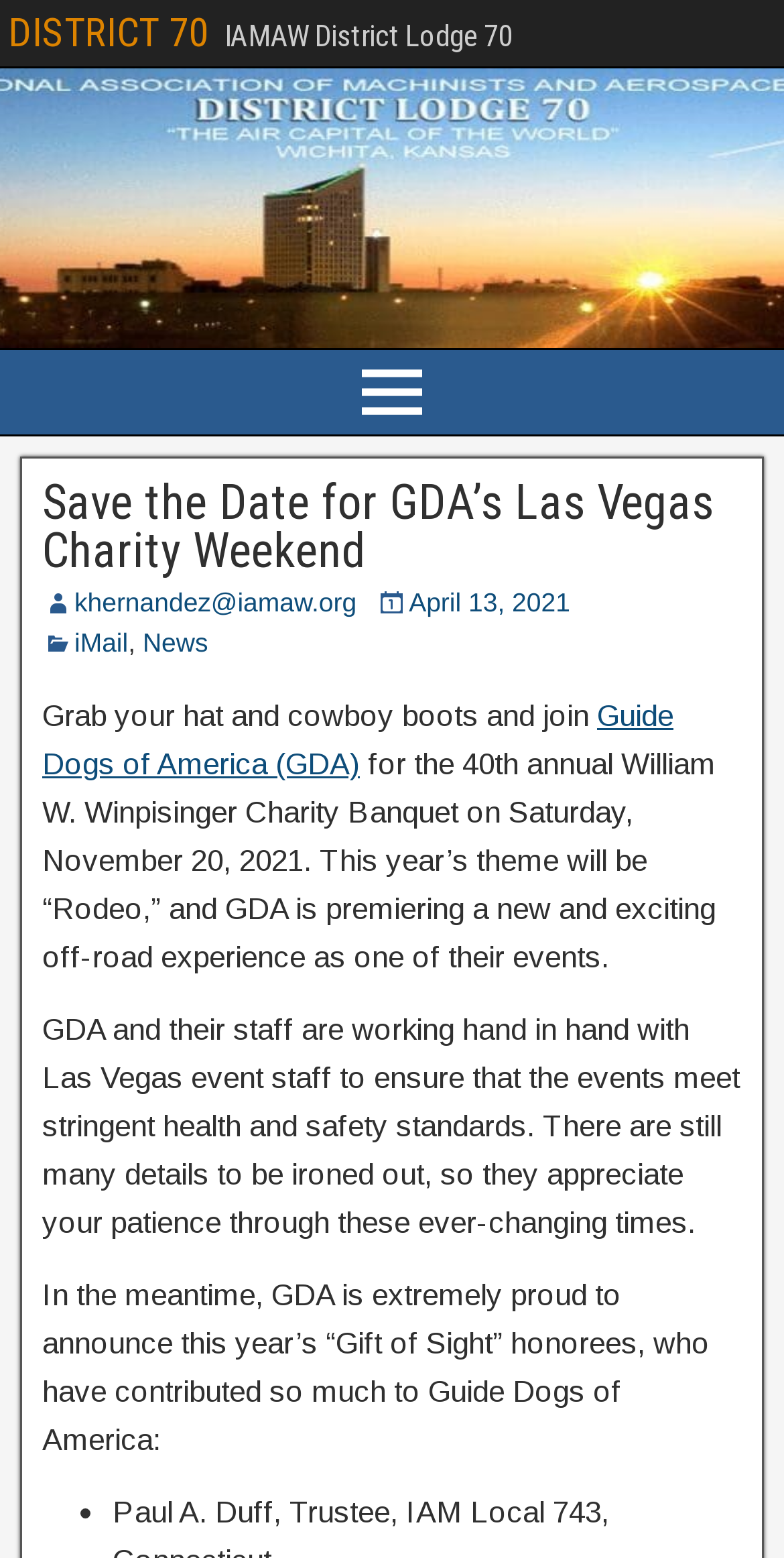Provide a thorough and detailed response to the question by examining the image: 
What is the name of the district lodge?

I found the answer by looking at the static text element 'IAMAW District Lodge 70' which is located at the top of the webpage, below the main heading.